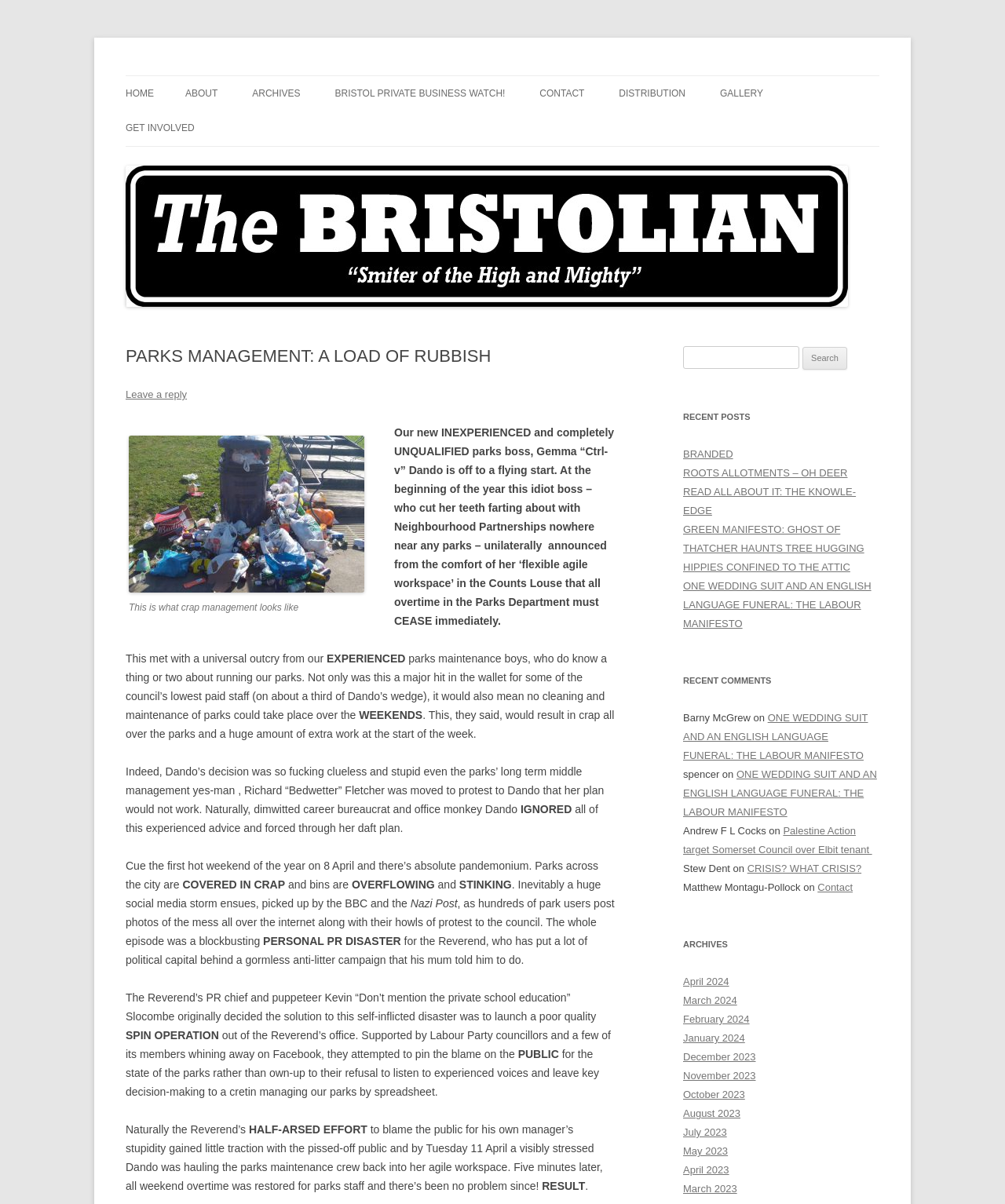Determine the bounding box coordinates of the clickable element to achieve the following action: 'View ARCHIVES'. Provide the coordinates as four float values between 0 and 1, formatted as [left, top, right, bottom].

[0.68, 0.777, 0.875, 0.792]